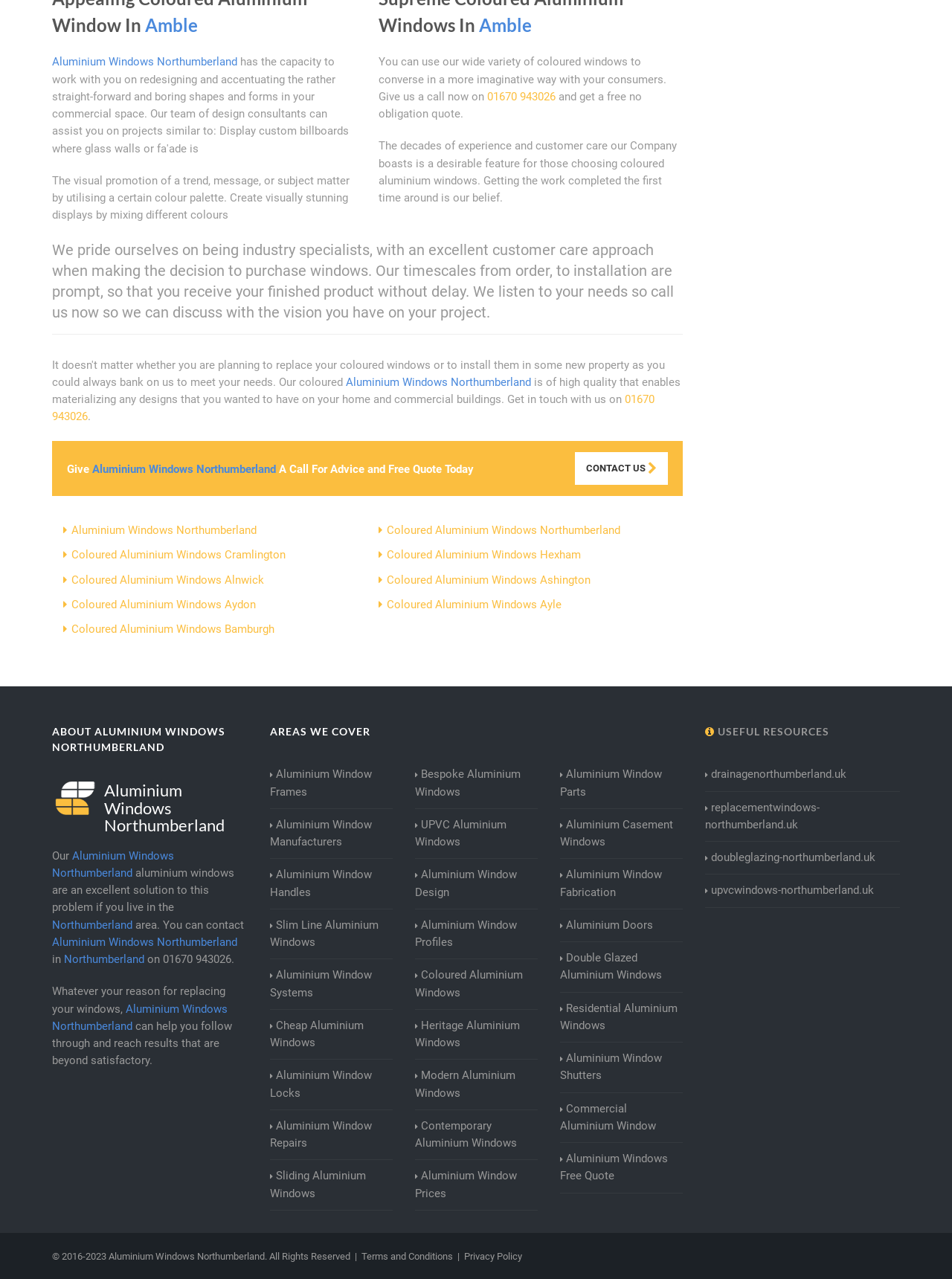Predict the bounding box coordinates of the UI element that matches this description: "01670 943026". The coordinates should be in the format [left, top, right, bottom] with each value between 0 and 1.

[0.171, 0.745, 0.243, 0.755]